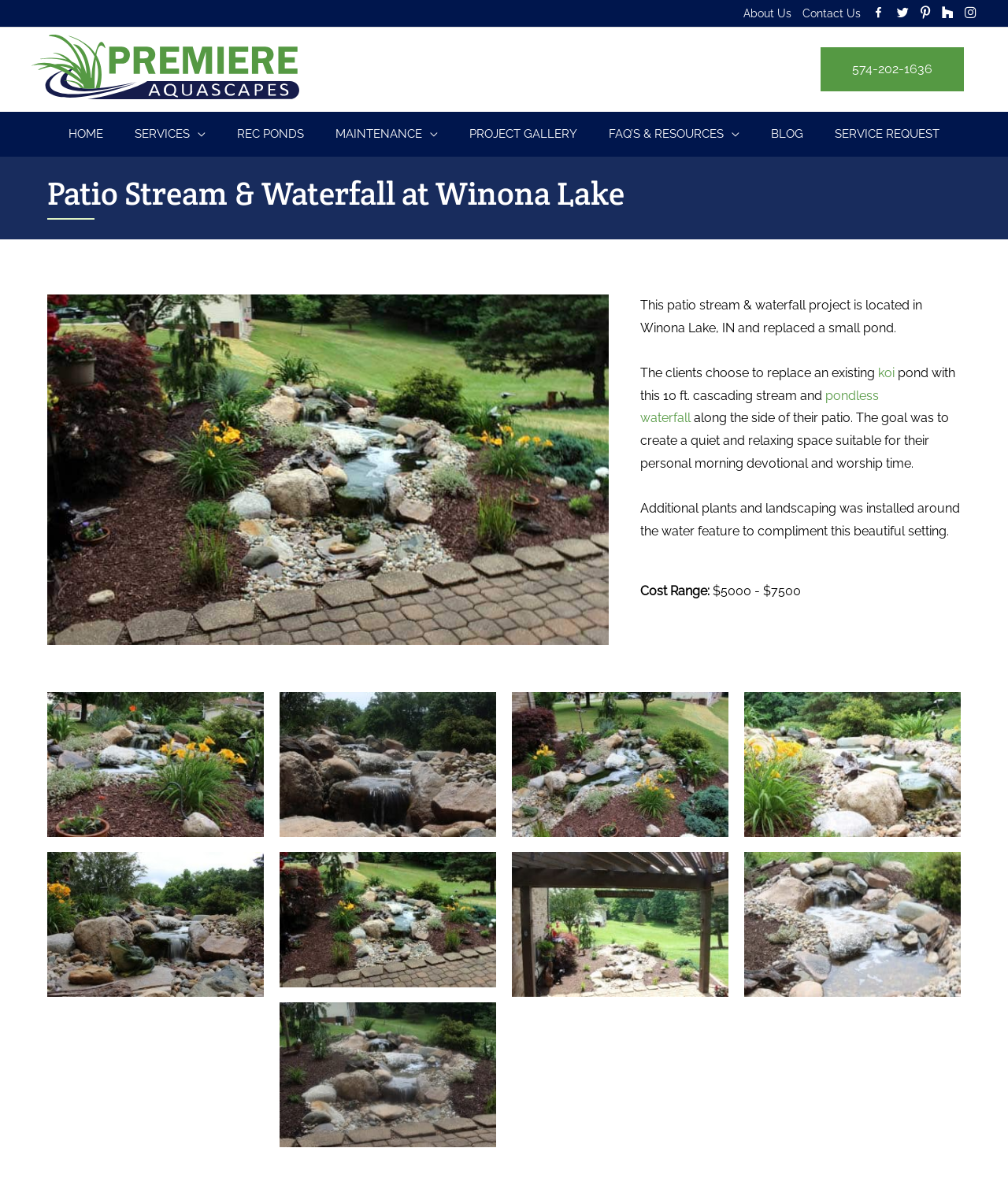Illustrate the webpage thoroughly, mentioning all important details.

This webpage is about a patio stream and waterfall project at Winona Lake, created by Premiere Aquascapes. At the top, there are several links to social media platforms, including Facebook, Twitter, Pinterest, Houzz, and Instagram, as well as a link to the company's "About Us" and "Contact Us" pages. 

Below the social media links, there is a prominent link to the company's homepage, followed by a navigation menu with links to various services, including "SERVICES", "REC PONDS", "MAINTENANCE", "PROJECT GALLERY", "FAQ’S & RESOURCES", "BLOG", and "SERVICE REQUEST". 

The main content of the page is a showcase of the patio stream and waterfall project. There is a large heading that reads "Patio Stream & Waterfall at Winona Lake", followed by a large image of the project. Below the image, there is a descriptive text that explains the project, including the replacement of a small pond with a 10 ft. cascading stream and waterfall, and the addition of plants and landscaping to create a quiet and relaxing space. 

The text also mentions that the goal of the project was to create a space suitable for the clients' personal morning devotional and worship time. Further down, there is a section that displays the cost range of the project, which is between $5000 and $7500. 

Throughout the page, there are several small icons, likely navigation arrows, scattered in a grid-like pattern. These icons are positioned at various points on the page, including near the top, middle, and bottom.